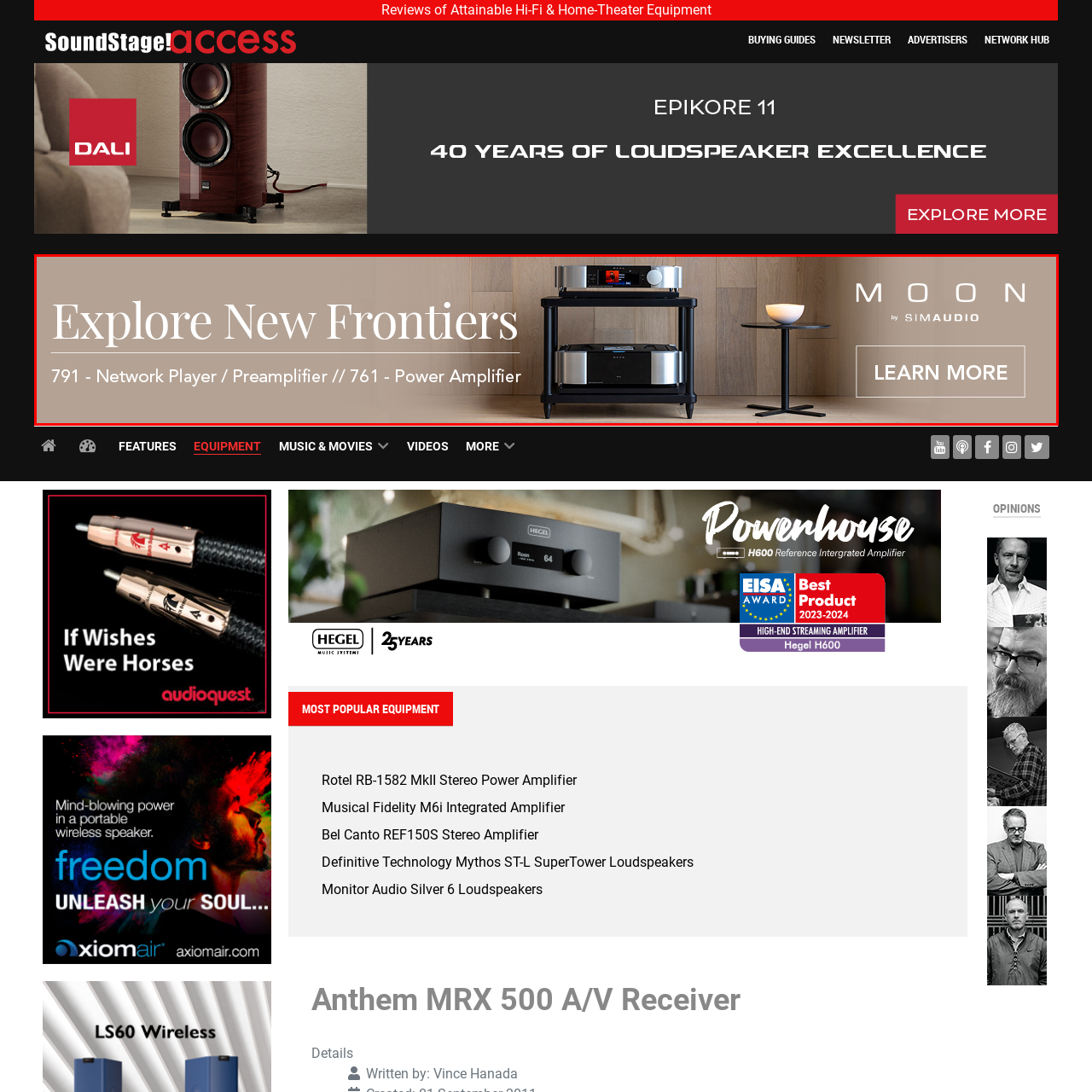Please look at the image highlighted by the red box, What is the color of the audio rack?
 Provide your answer using a single word or phrase.

Black